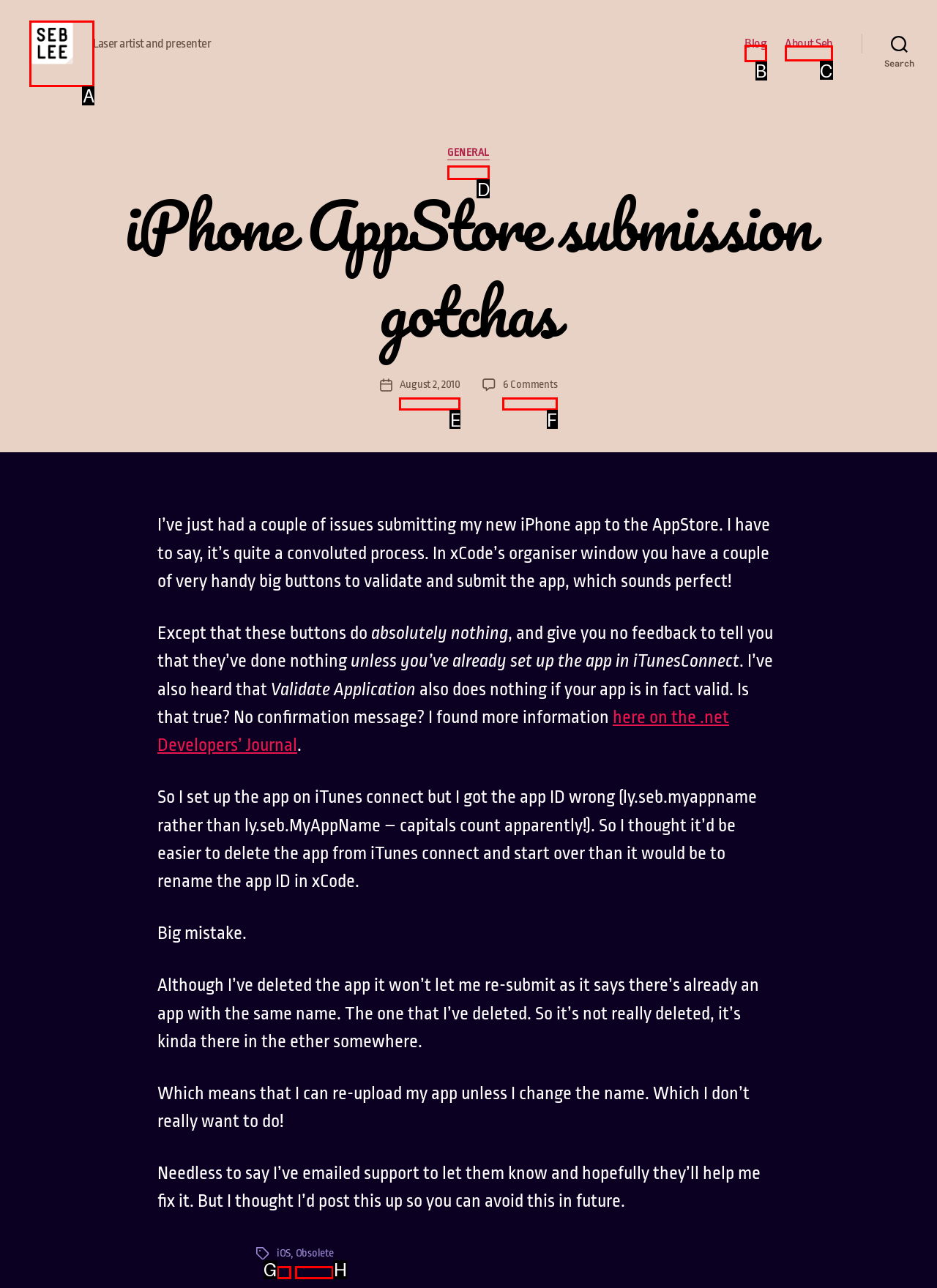Identify the letter of the UI element I need to click to carry out the following instruction: Click on the 'Blog' link

B